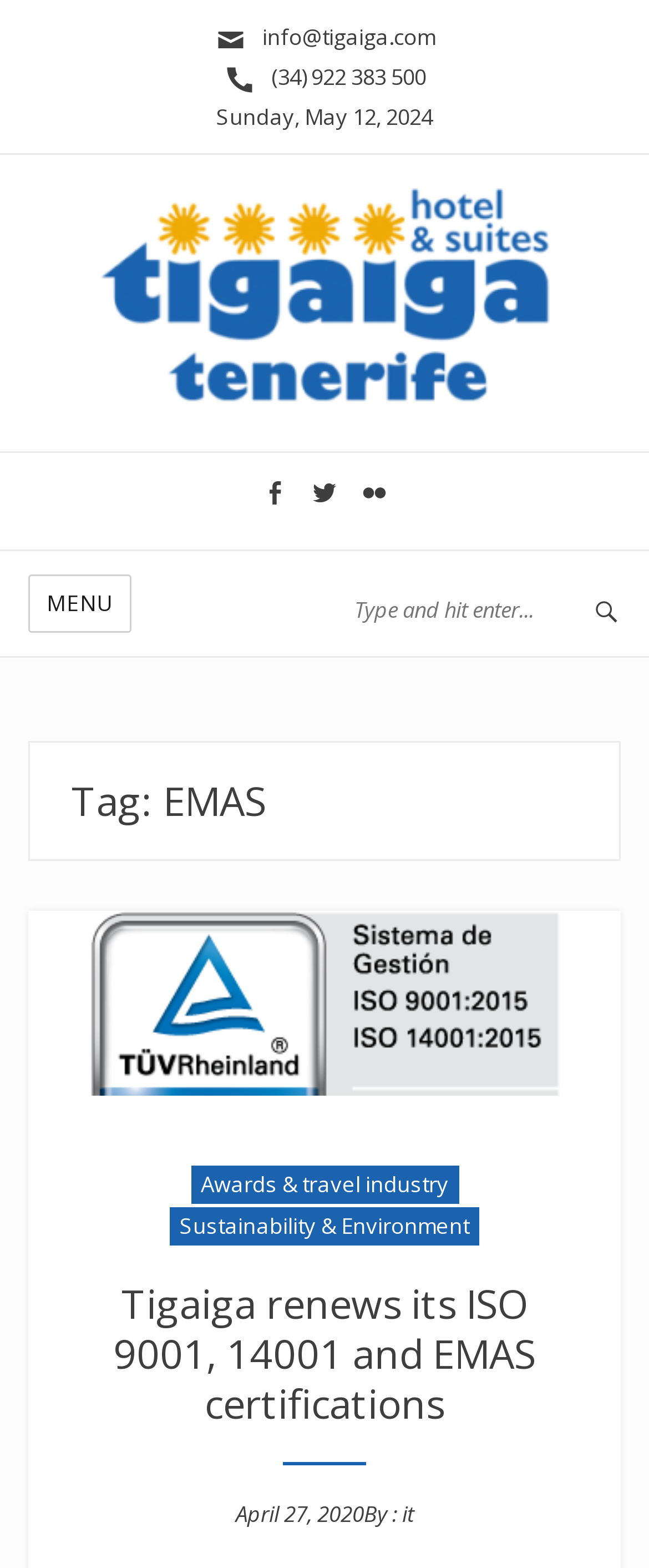Identify the bounding box for the UI element described as: "Awards & travel industry". Ensure the coordinates are four float numbers between 0 and 1, formatted as [left, top, right, bottom].

[0.294, 0.744, 0.706, 0.768]